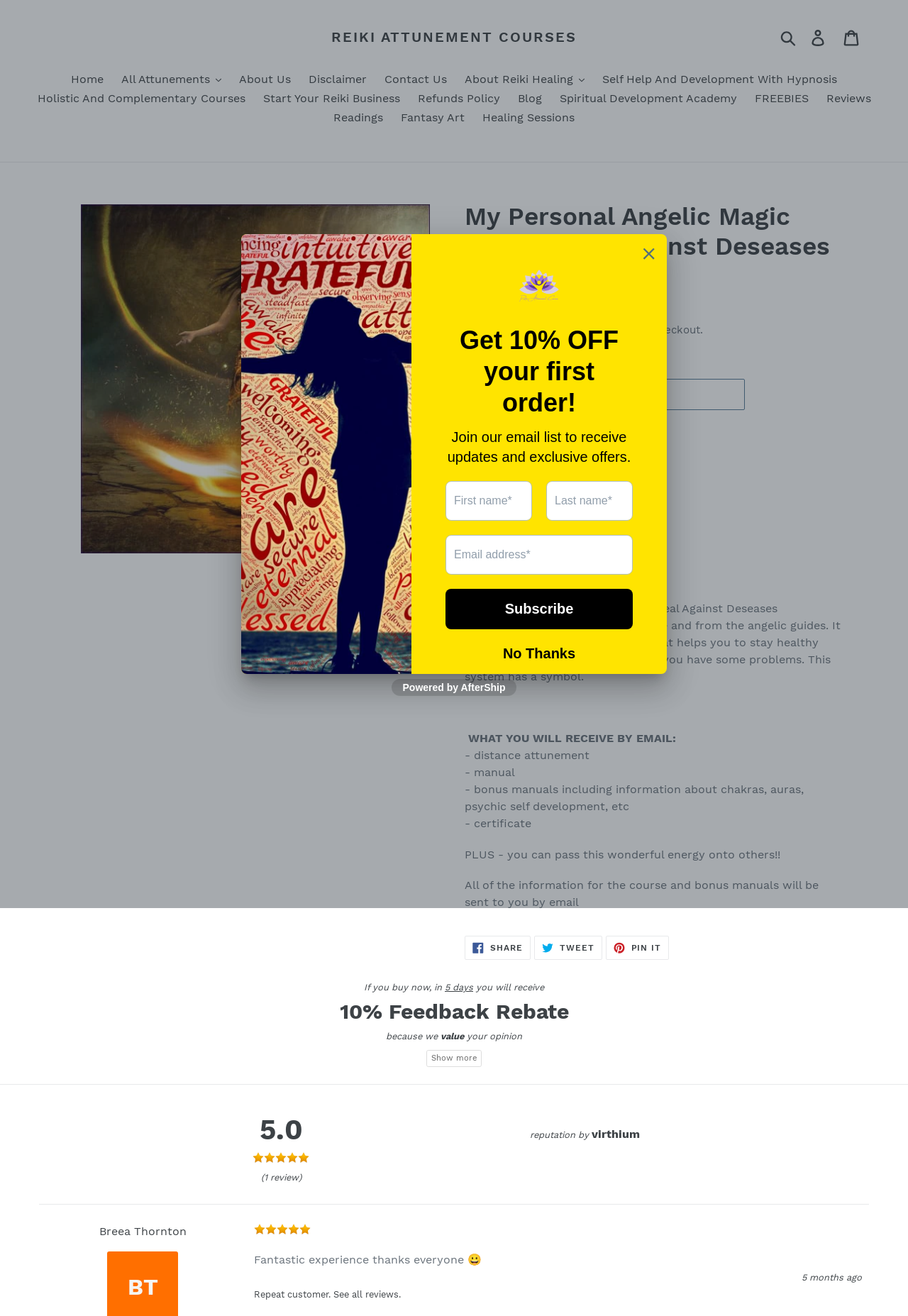Identify the bounding box coordinates of the area you need to click to perform the following instruction: "Click the 'ADD TO CART' button".

[0.516, 0.307, 0.82, 0.331]